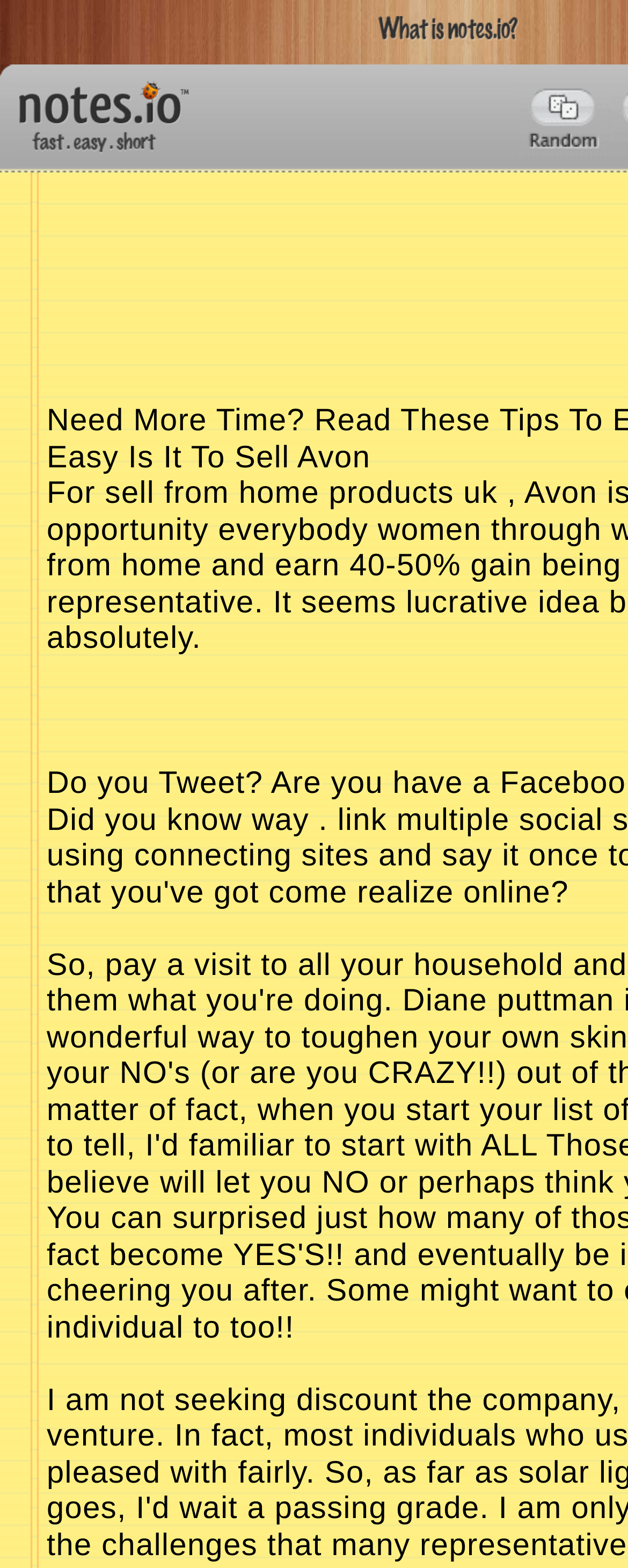Is there a link to popular notes?
Using the image provided, answer with just one word or phrase.

Yes